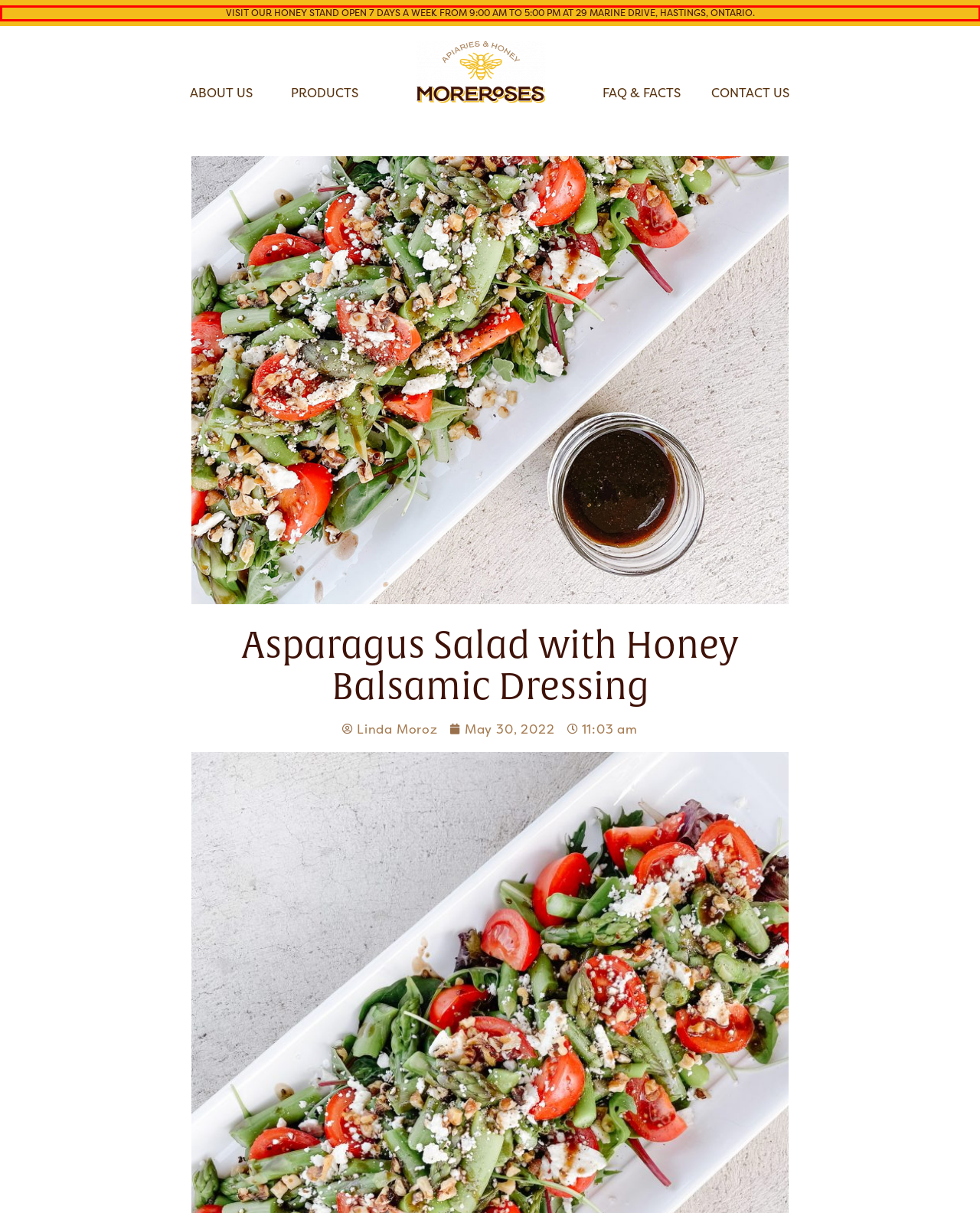You are presented with a webpage screenshot featuring a red bounding box. Perform OCR on the text inside the red bounding box and extract the content.

VISIT OUR HONEY STAND OPEN 7 DAYS A WEEK FROM 9:00 AM TO 5:00 PM AT 29 MARINE DRIVE, HASTINGS, ONTARIO.